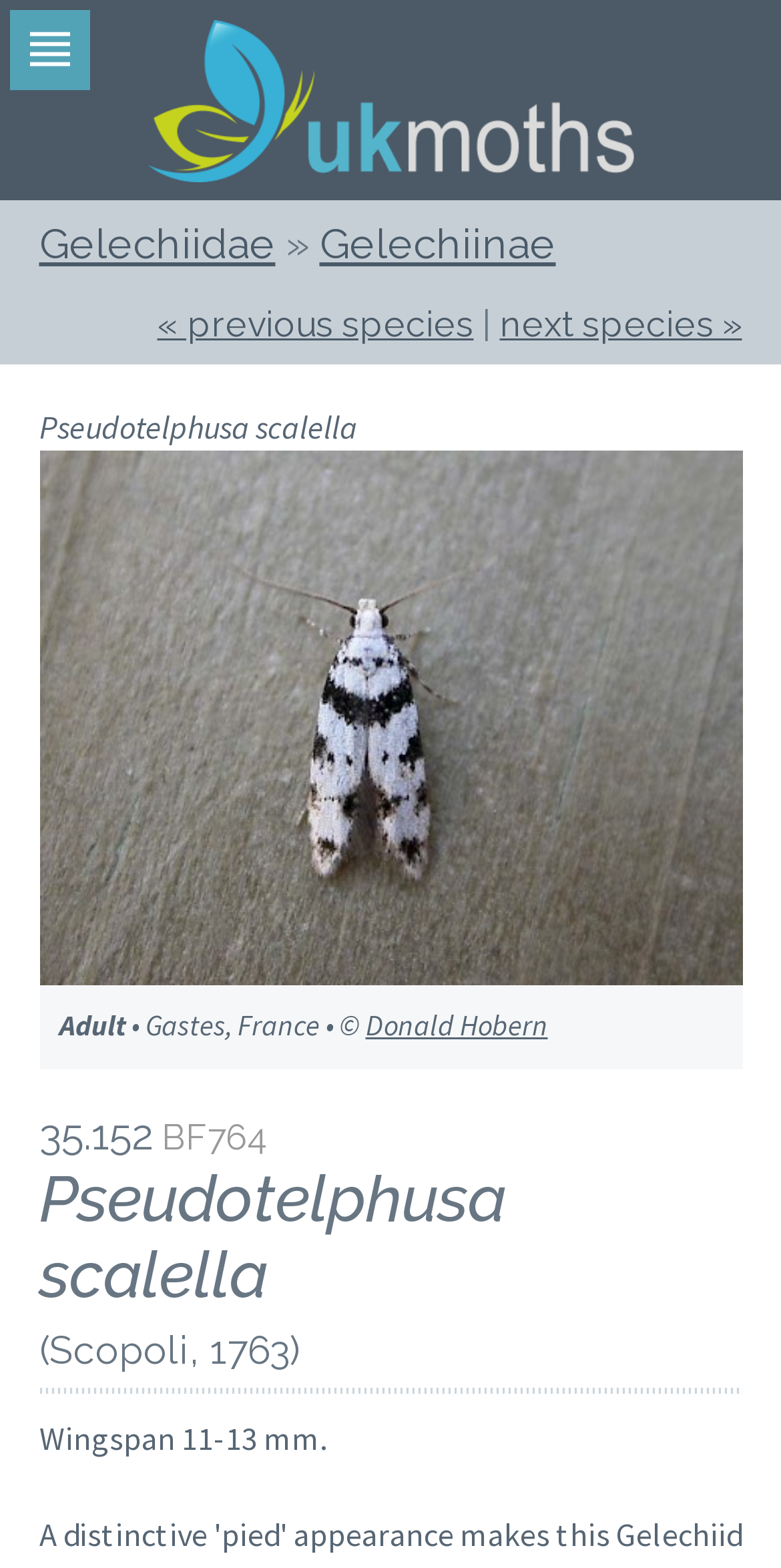What is the family of the moth?
From the details in the image, answer the question comprehensively.

The family of the moth can be determined by looking at the links at the top of the webpage, which mentions 'Gelechiidae' as the family of the moth.